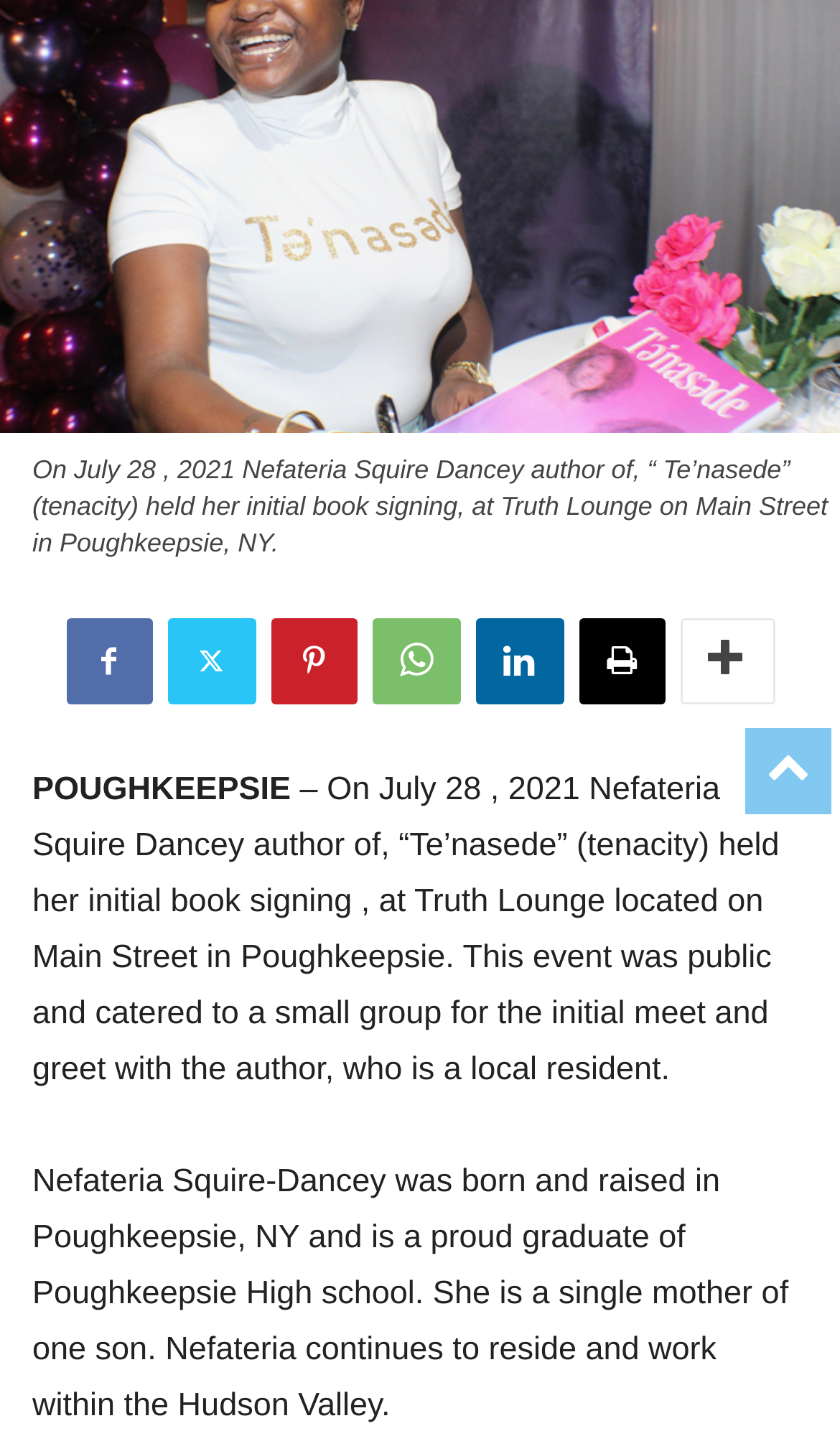Give the bounding box coordinates for the element described as: "Facebook".

[0.078, 0.425, 0.181, 0.485]